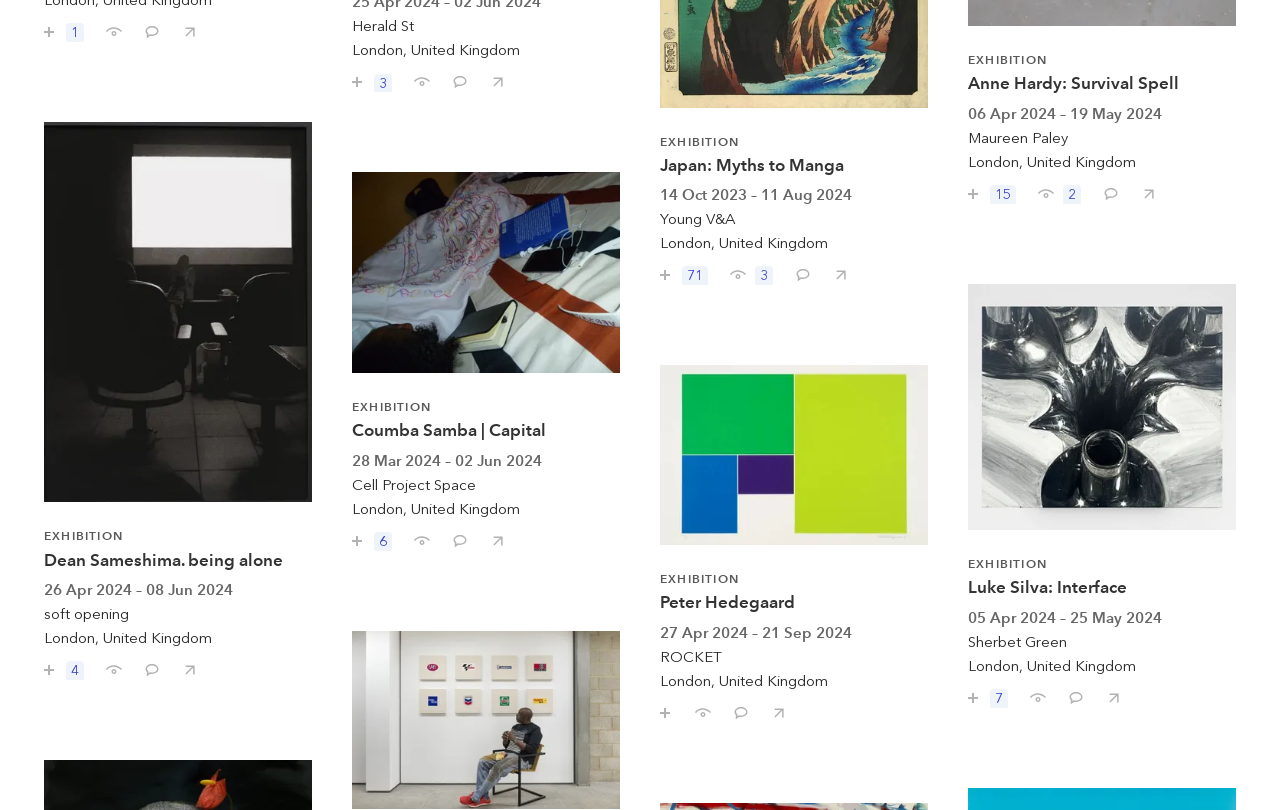Could you locate the bounding box coordinates for the section that should be clicked to accomplish this task: "Share Cole Lu. Amnesia with your friends".

[0.373, 0.077, 0.395, 0.114]